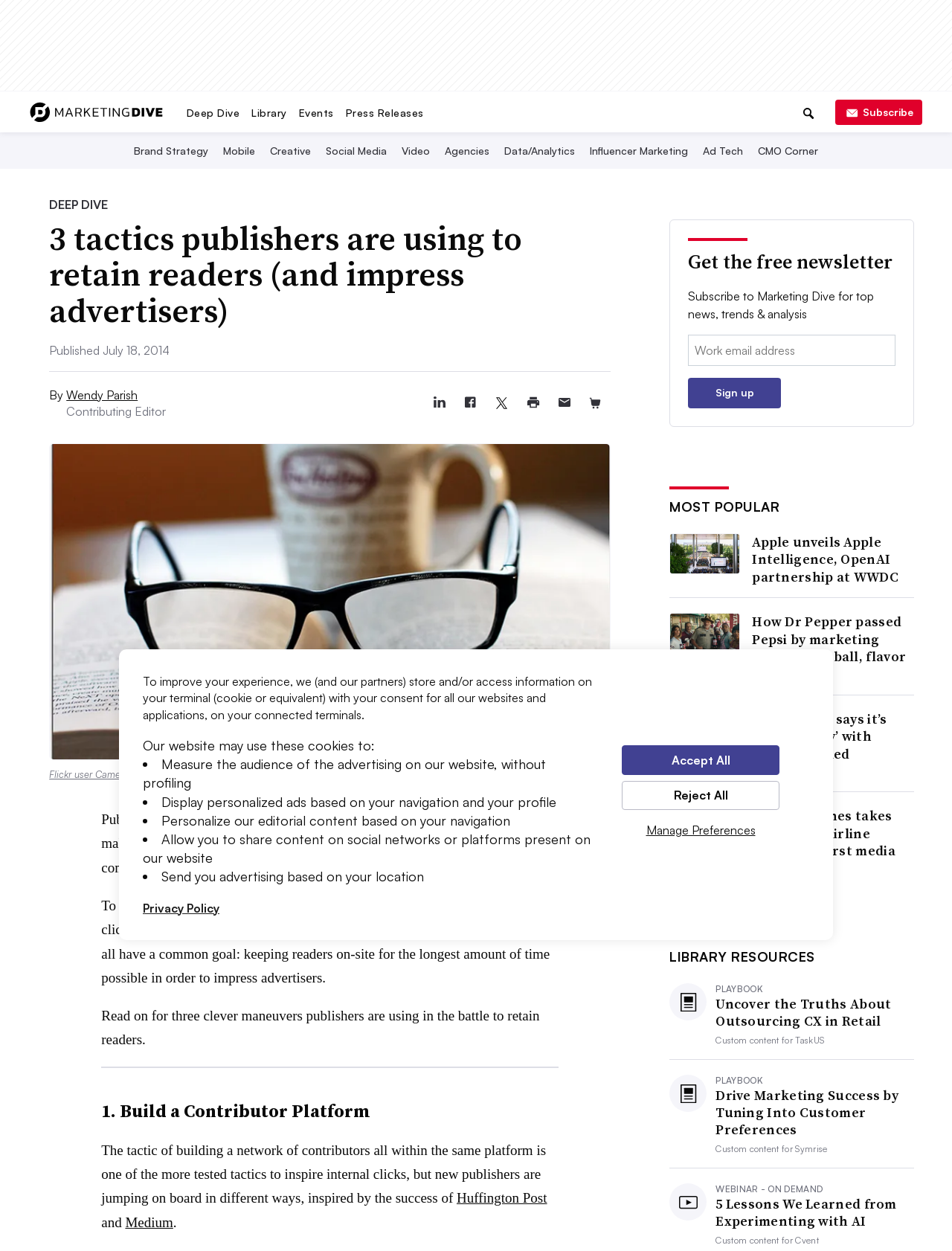Find the bounding box coordinates of the element to click in order to complete the given instruction: "Sell on Alibaba.com."

None